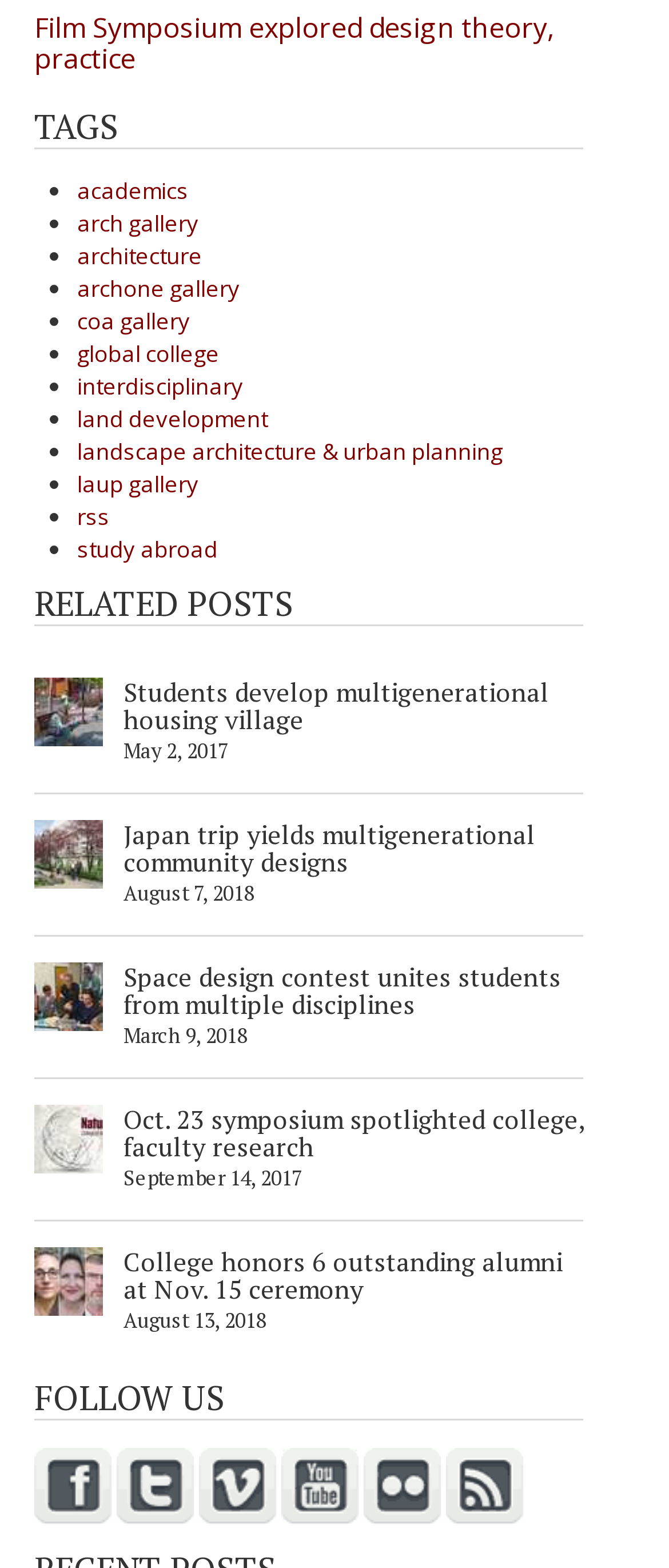Please identify the bounding box coordinates of the area I need to click to accomplish the following instruction: "Read the 'Oct. 23 symposium spotlighted college, faculty research' article".

[0.185, 0.702, 0.872, 0.741]